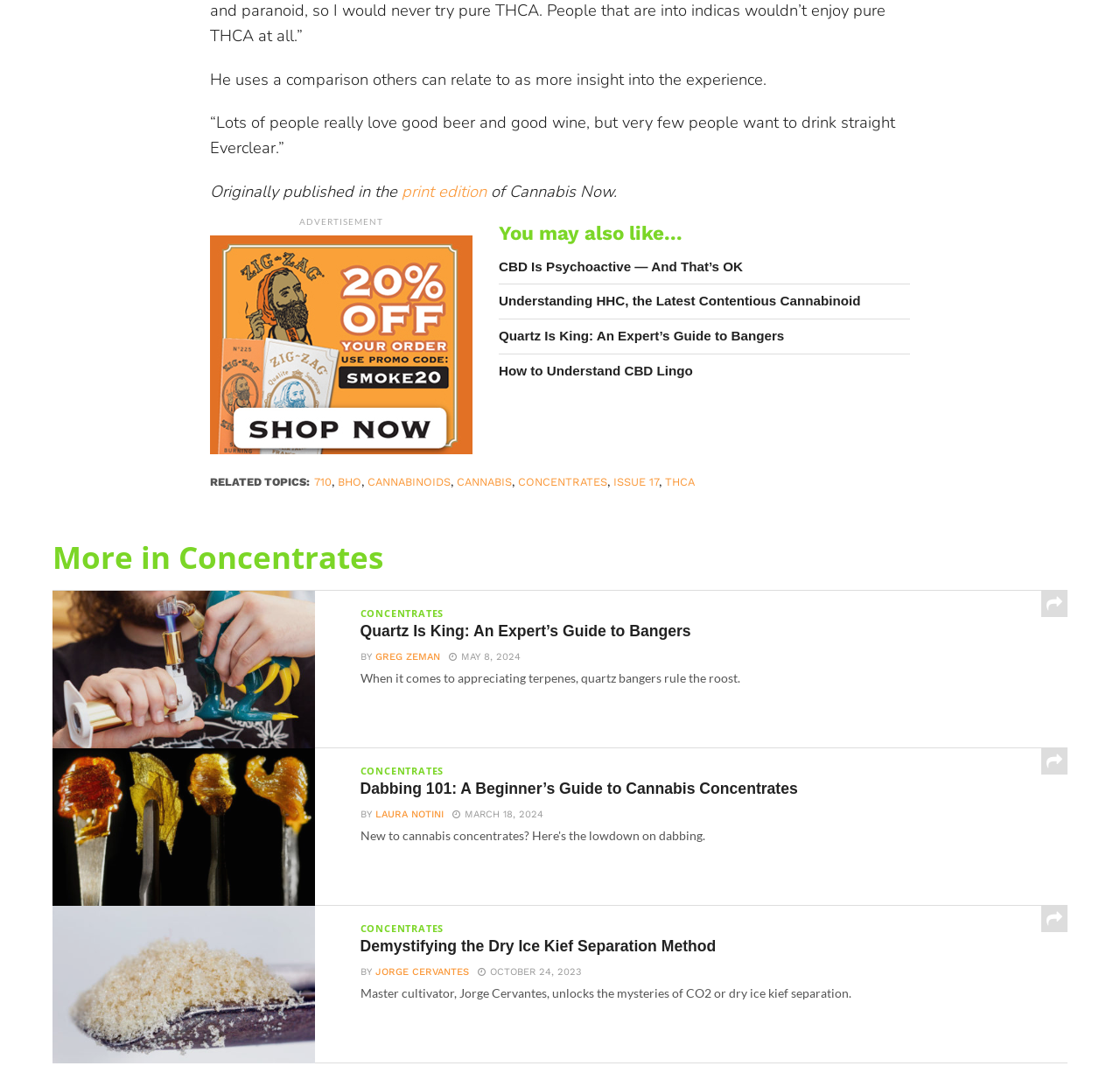Can you identify the bounding box coordinates of the clickable region needed to carry out this instruction: 'View the image 'Cannabis Concentrates Bangers Torch''? The coordinates should be four float numbers within the range of 0 to 1, stated as [left, top, right, bottom].

[0.047, 0.547, 0.281, 0.693]